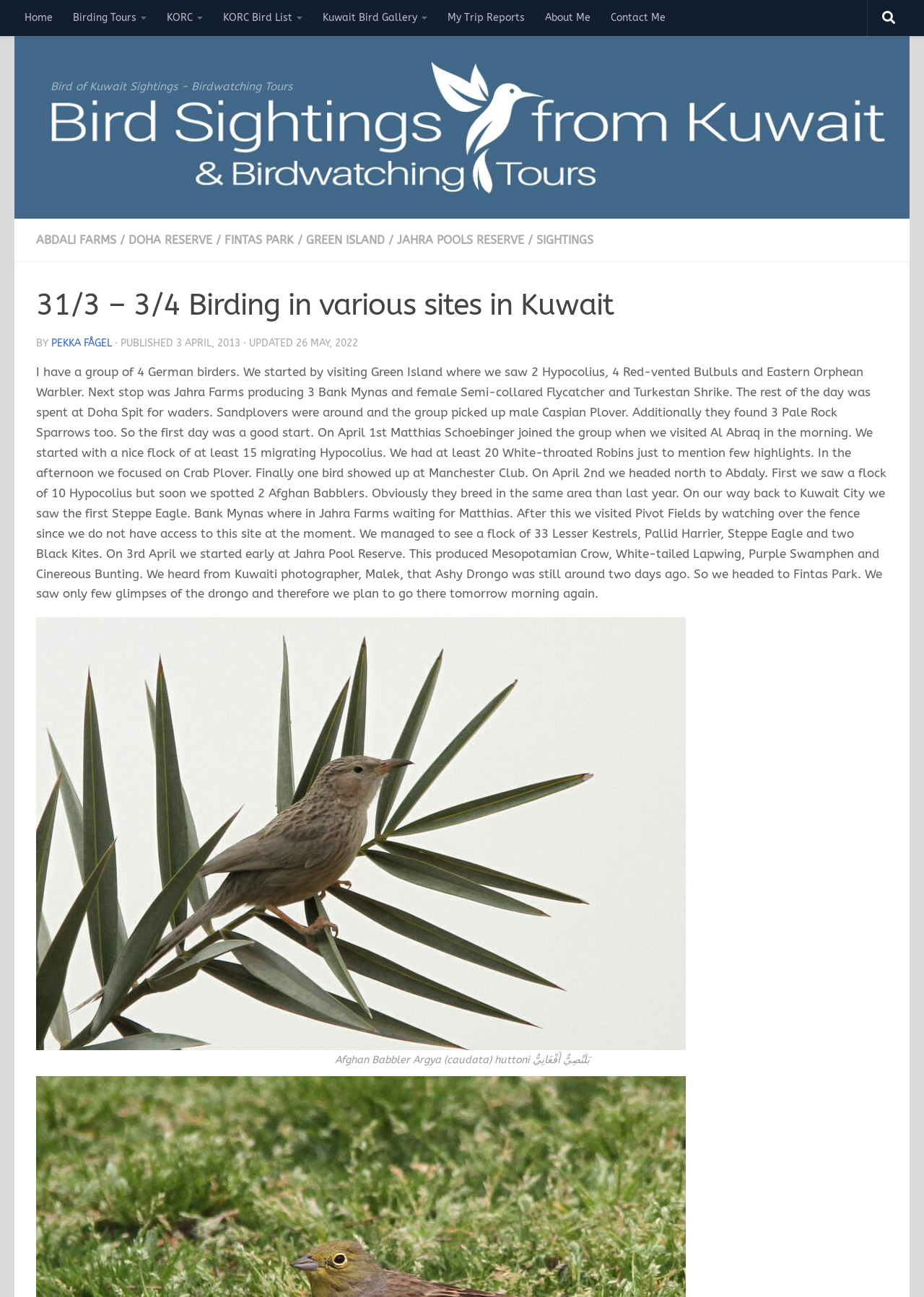What is the name of the reserve visited on April 1st?
Give a detailed explanation using the information visible in the image.

The question is asking about the name of the reserve visited on April 1st, which is mentioned in the text as 'On April 1st Matthias Schoebinger joined the group when we visited Al Abraq in the morning.'. Therefore, the answer is Al Abraq.